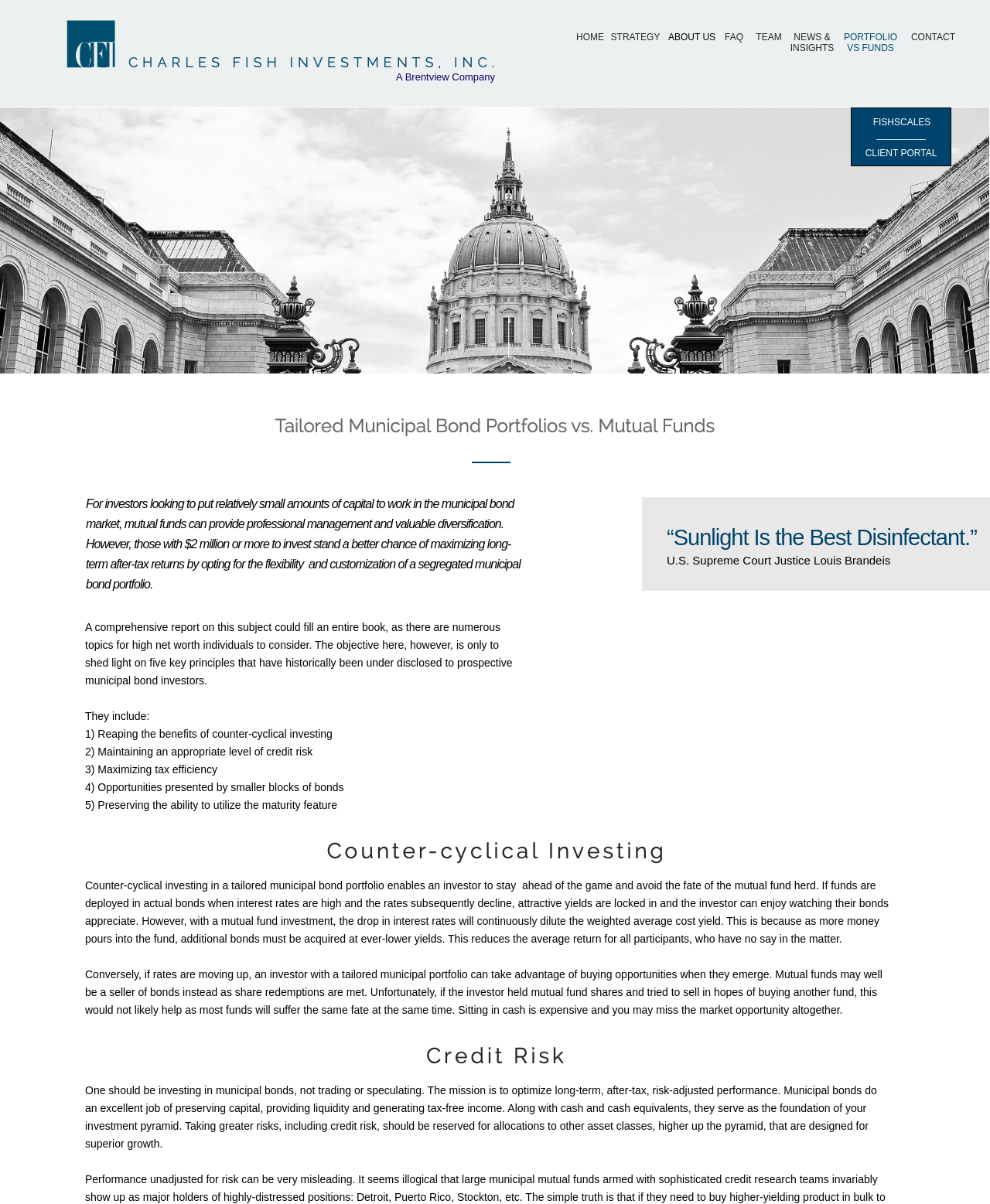Find the bounding box coordinates of the clickable element required to execute the following instruction: "View NEWS & INSIGHTS". Provide the coordinates as four float numbers between 0 and 1, i.e., [left, top, right, bottom].

[0.795, 0.026, 0.846, 0.047]